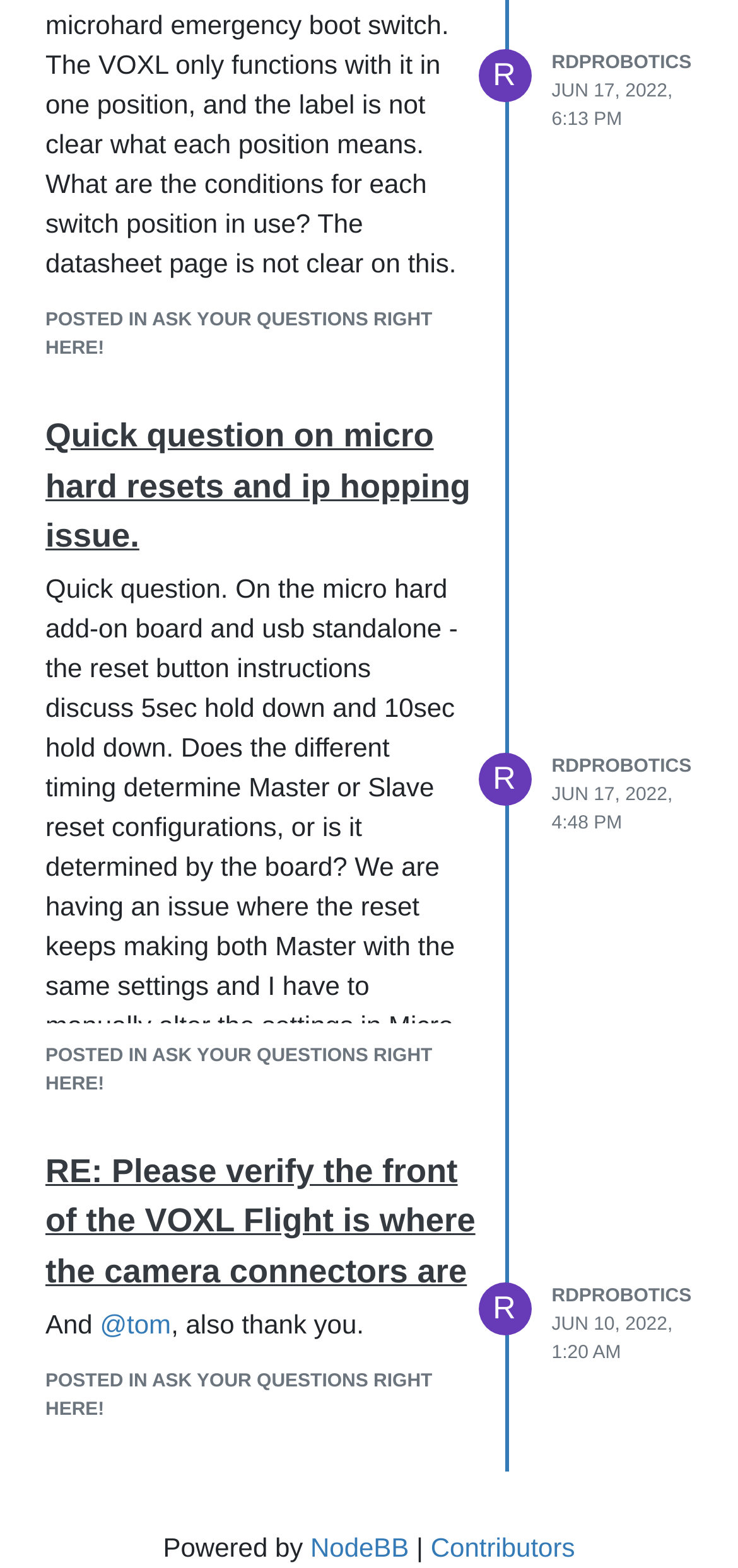Use the information in the screenshot to answer the question comprehensively: What is the date of the first post?

The date of the first post can be found next to the 'POSTED IN ASK YOUR QUESTIONS RIGHT HERE!' link, which is 'Jun 17, 2022, 6:13 PM'.